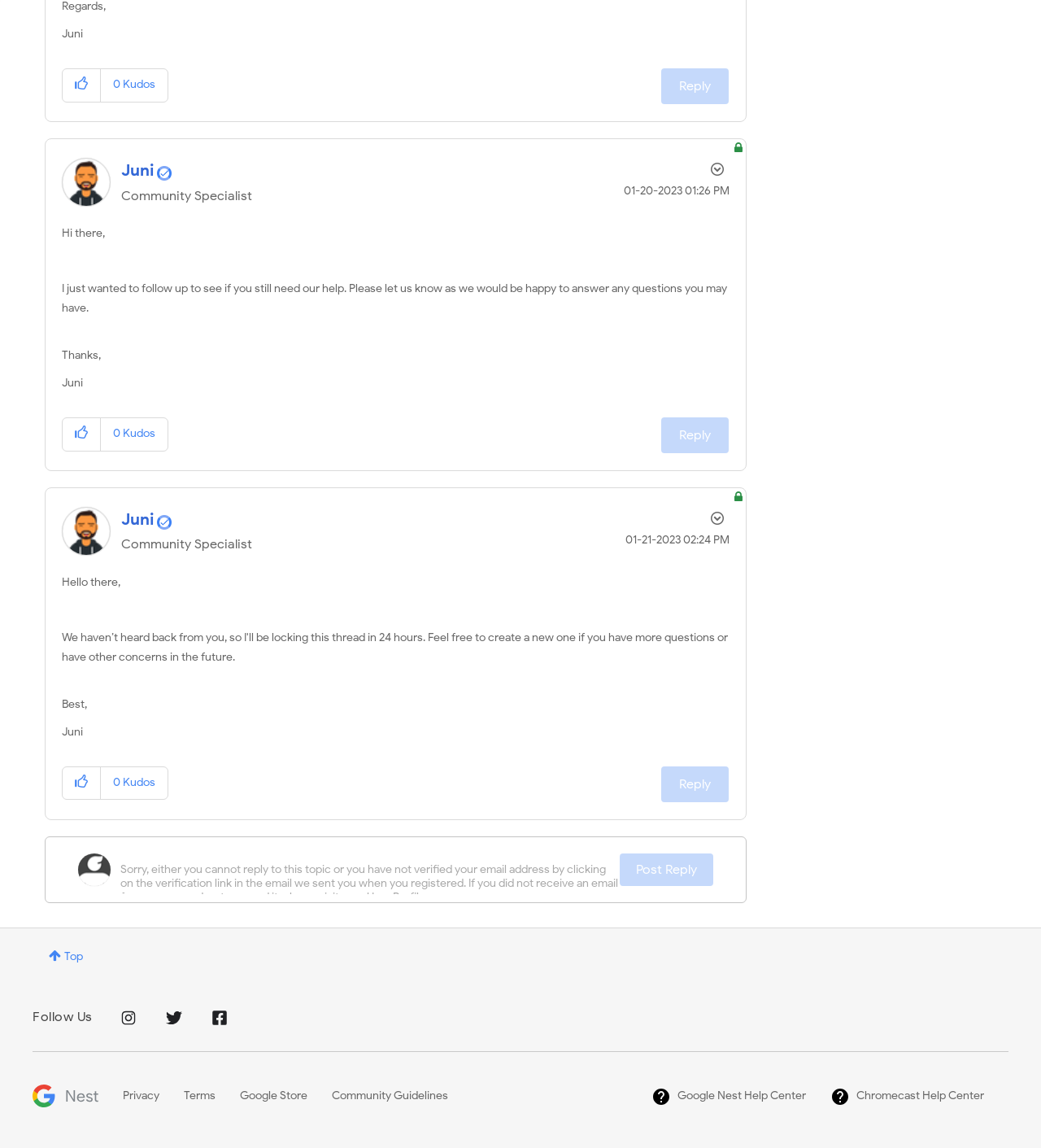Please determine the bounding box coordinates for the UI element described here. Use the format (top-left x, top-left y, bottom-right x, bottom-right y) with values bounded between 0 and 1: alt="Google Nest"

[0.031, 0.945, 0.094, 0.965]